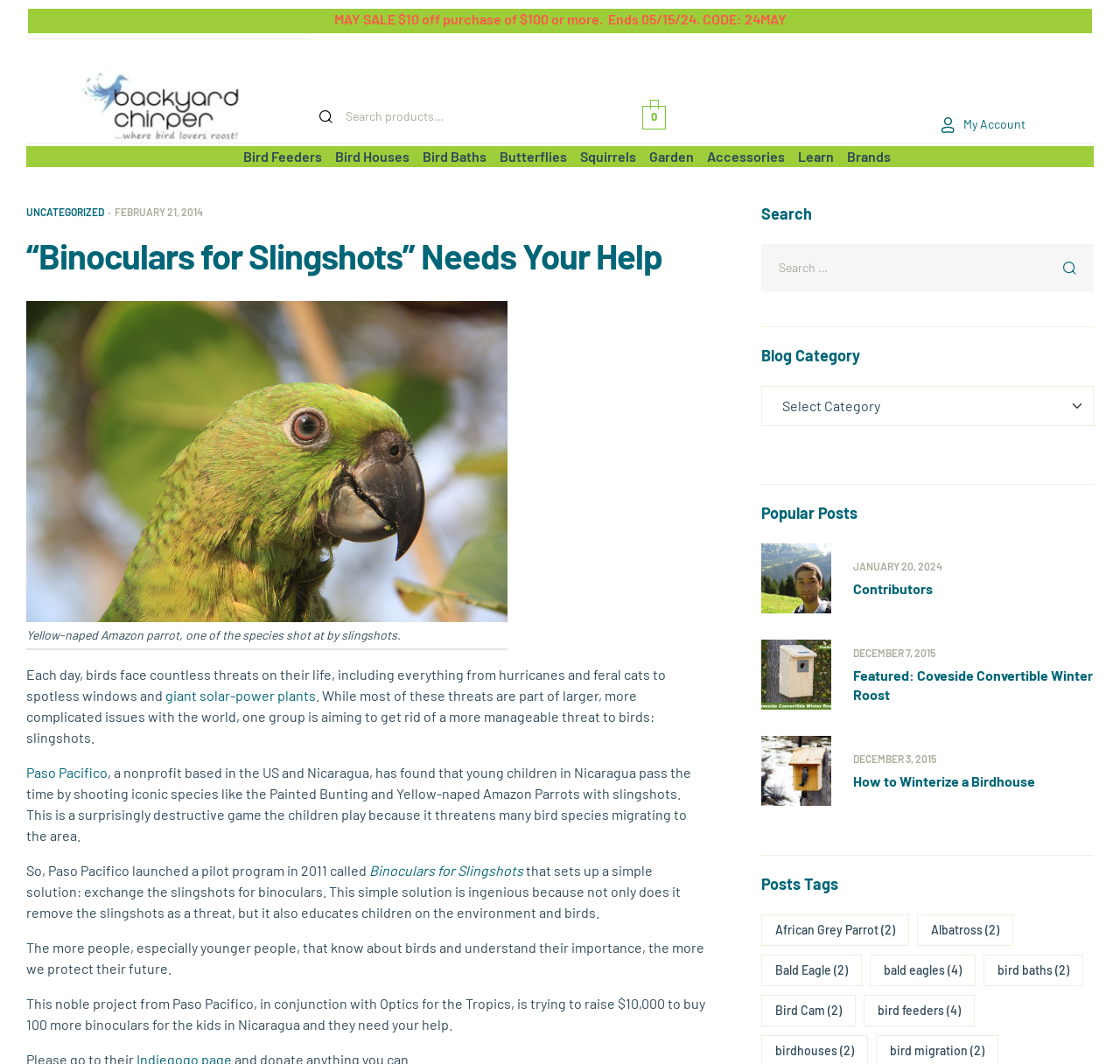Please identify the bounding box coordinates of the element I need to click to follow this instruction: "Visit the My Account page".

[0.841, 0.109, 0.916, 0.125]